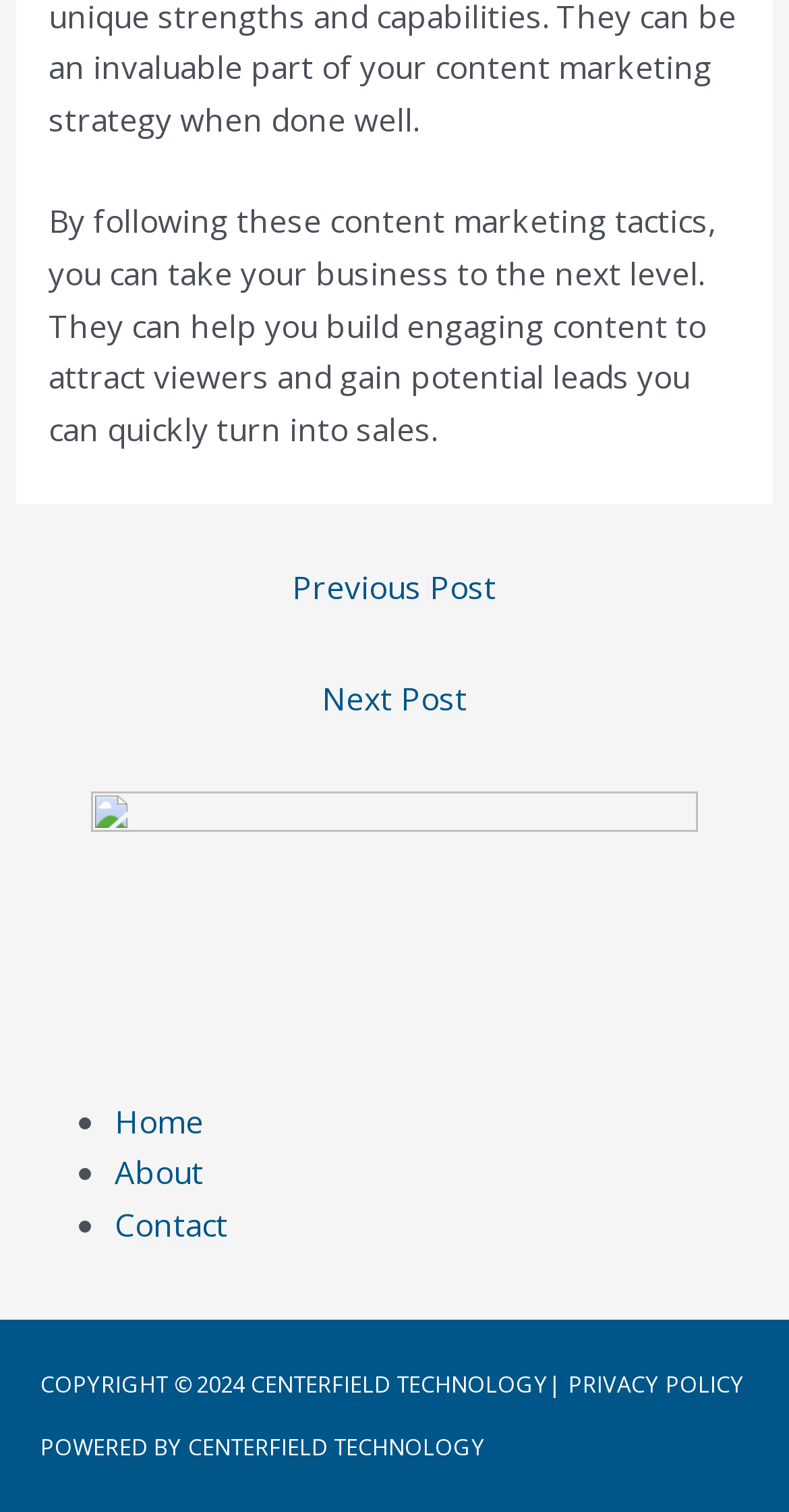Given the description "← Previous Post", determine the bounding box of the corresponding UI element.

[0.045, 0.366, 0.955, 0.415]